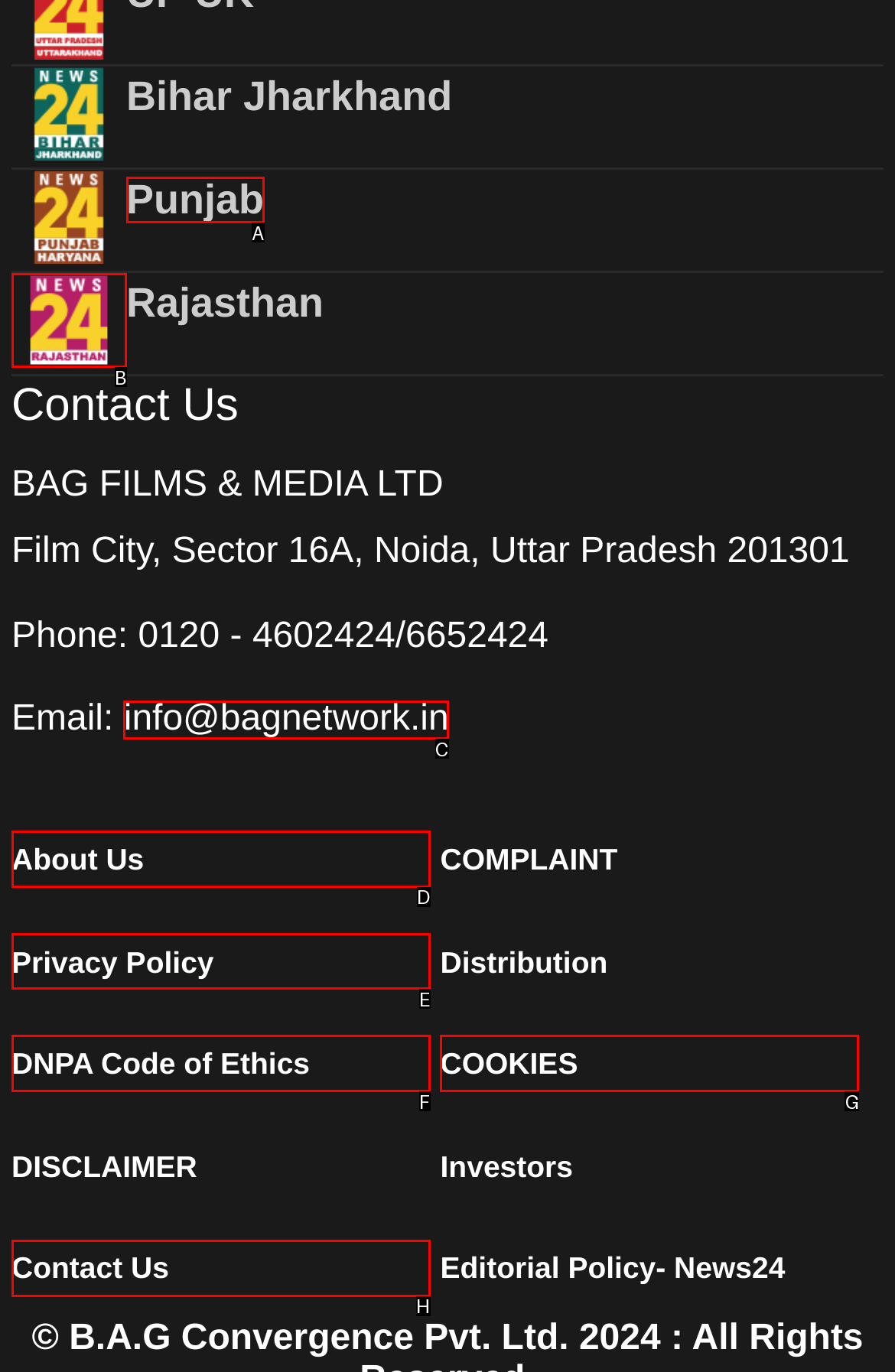Choose the HTML element that should be clicked to achieve this task: Email to info@bagnetwork.in
Respond with the letter of the correct choice.

C